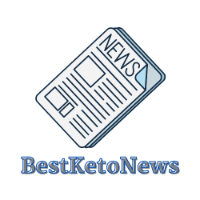Paint a vivid picture with your words by describing the image in detail.

The image features a stylized graphic representing a newspaper with the word "NEWS" prominently displayed at the top. Below the newspaper illustration is the text "BestKetoNews" in an elegant blue font, highlighting the focus of the publication. This imagery effectively conveys the mission of BestKetoNews, which is to provide curated information and updates related to the keto and ketogenic diet, ensuring that readers stay informed about relevant news and resources in this dietary lifestyle.